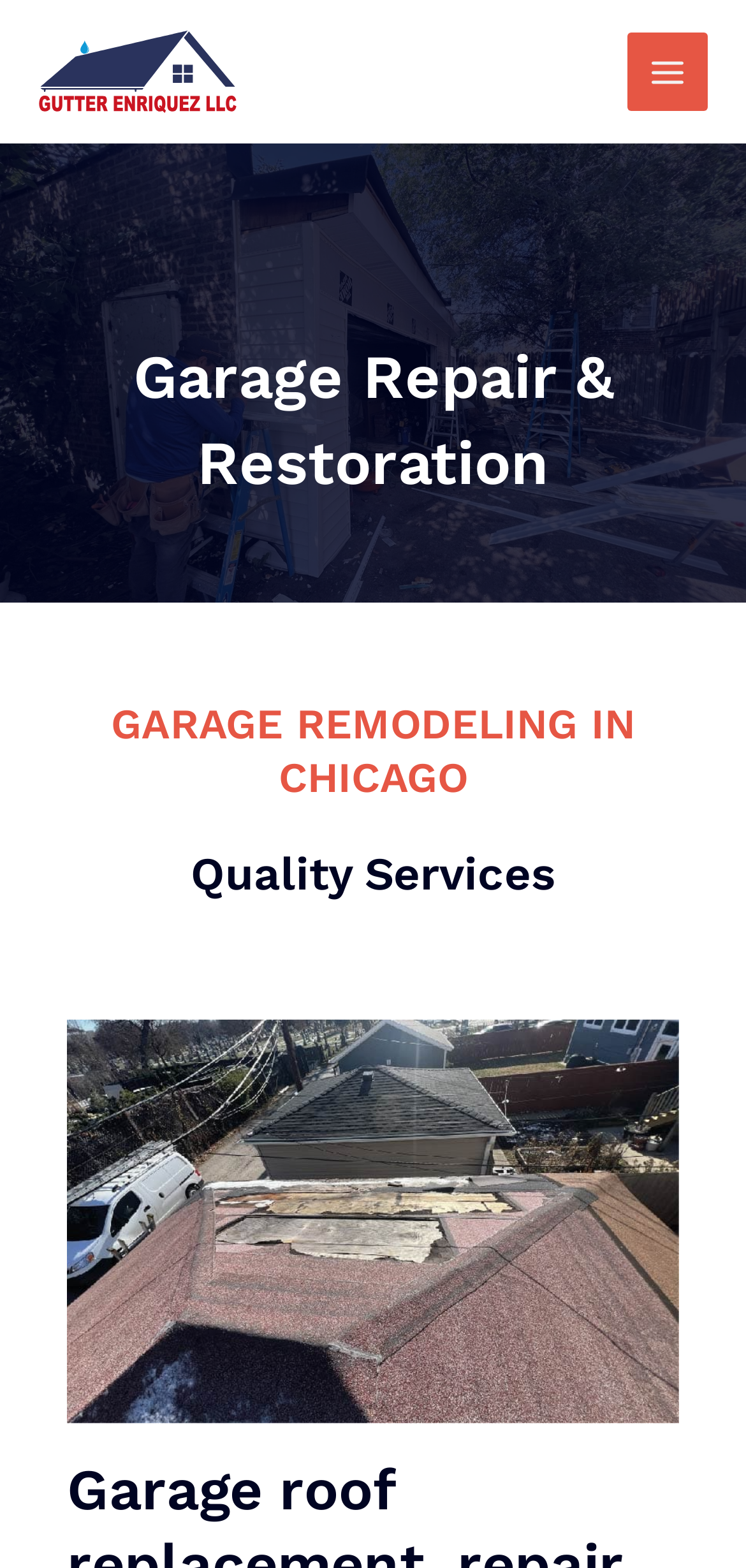Refer to the image and offer a detailed explanation in response to the question: What type of services does the company provide?

Based on the webpage, I can see that the company provides garage repair and restoration services, including garage remodeling in Chicago, as indicated by the headings 'Garage Repair & Restoration' and 'GARAGE REMODELING IN CHICAGO'.